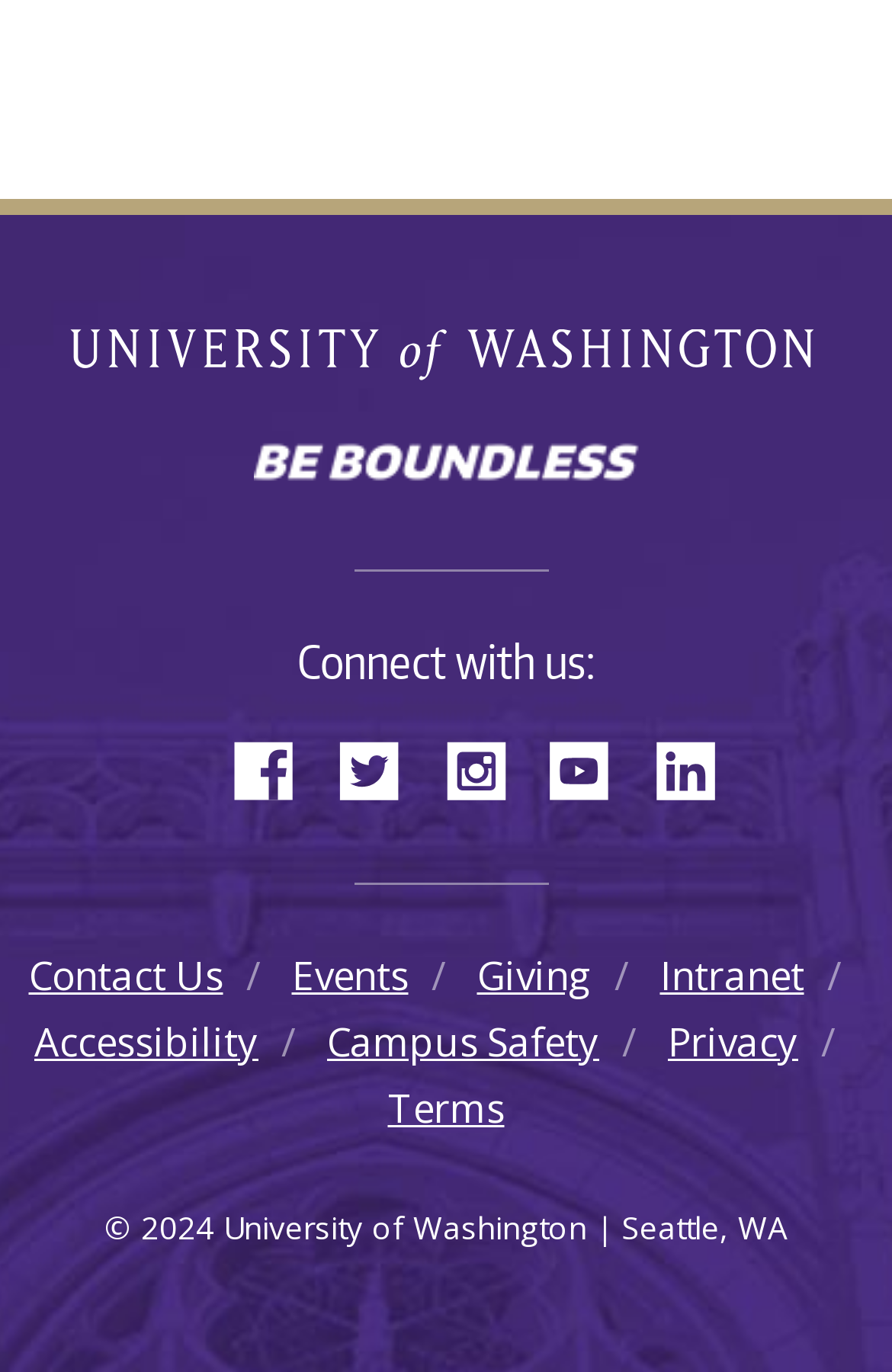Please identify the bounding box coordinates of the element that needs to be clicked to perform the following instruction: "Check Accessibility".

[0.038, 0.74, 0.29, 0.778]